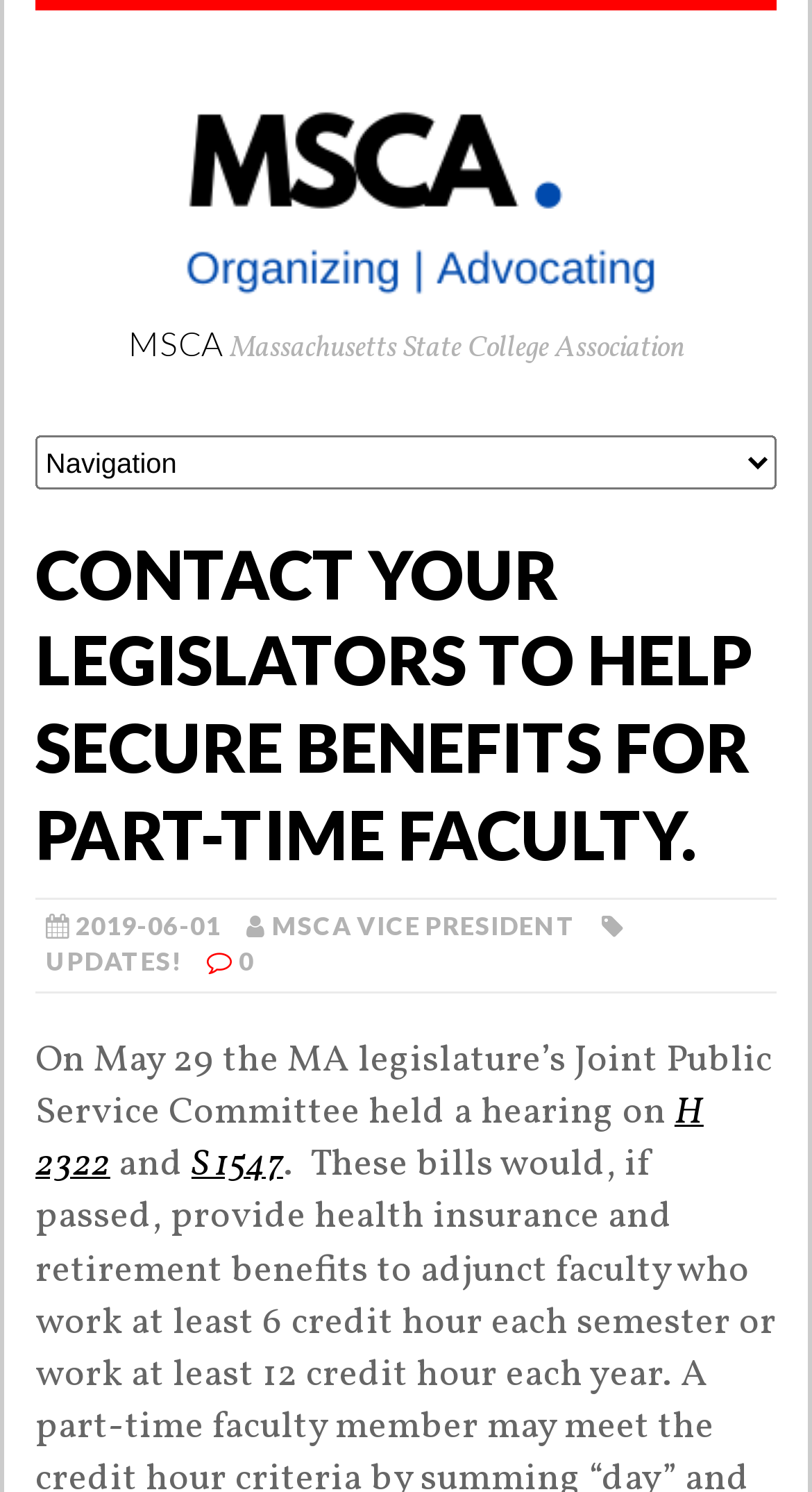Explain the contents of the webpage comprehensively.

The webpage is about contacting legislators to help secure benefits for part-time faculty, as indicated by the title. At the top, there is a link to "MSCA" accompanied by an image and two headings, one with the abbreviation "MSCA" and another with the full name "Massachusetts State College Association". 

Below the title, there is a combobox with a header that contains several elements. The header has a prominent heading that repeats the title "CONTACT YOUR LEGISLATORS TO HELP SECURE BENEFITS FOR PART-TIME FACULTY." To the right of this heading, there is a date "2019-06-01". 

Further down, there are three links: "MSCA VICE PRESIDENT", "UPDATES!", and "H 2322". The link "H 2322" is part of a sentence that continues with the text "and" followed by another link "S 1547". The sentence appears to be discussing a hearing on two bills, H 2322 and S 1547, held by the MA legislature’s Joint Public Service Committee on May 29.